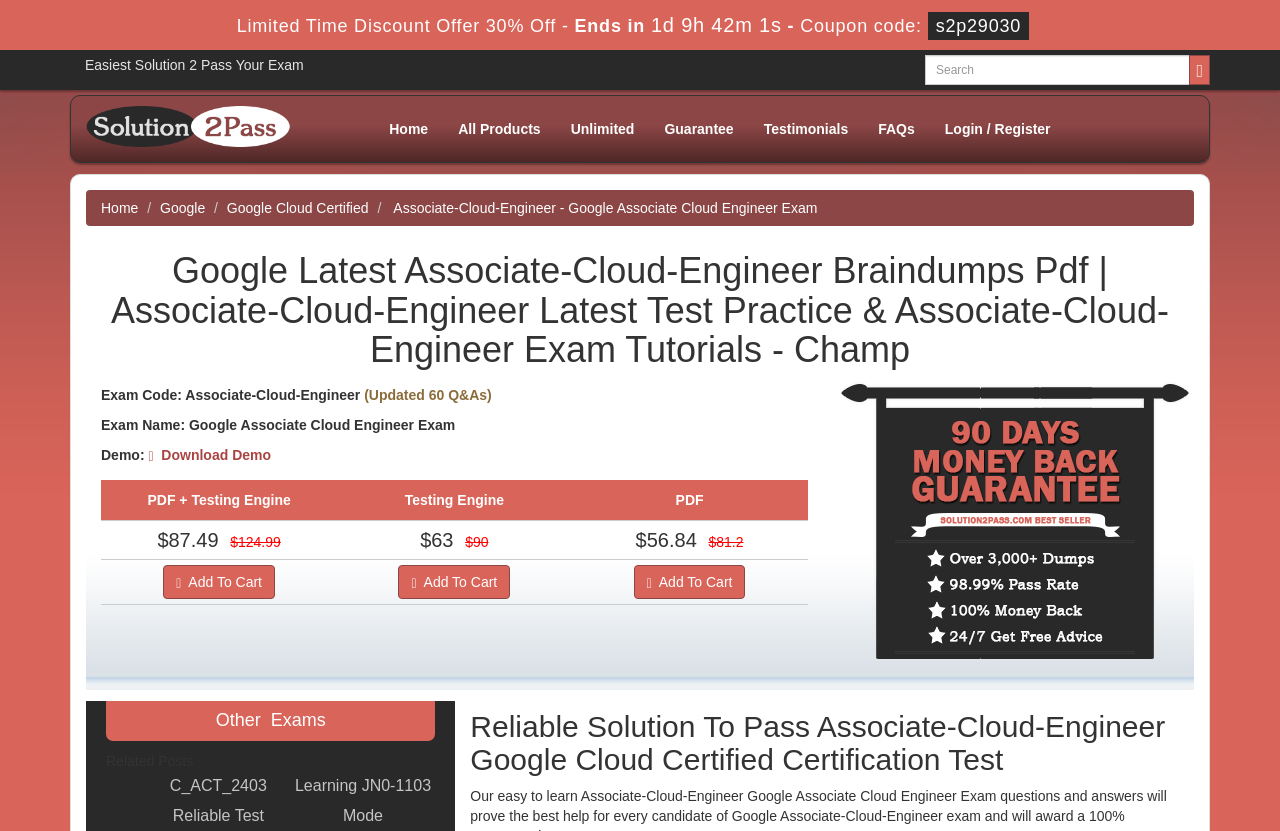Elaborate on the information and visuals displayed on the webpage.

This webpage appears to be a product page for a Google Associate Cloud Engineer exam study material. At the top, there is a limited-time discount offer with a countdown timer, followed by a heading that reads "Easiest Solution 2 Pass Your Exam". 

On the top-right corner, there is a search box with a magnifying glass icon. Below the search box, there are several navigation links, including "Home", "All Products", "Unlimited", "Guarantee", "Testimonials", "FAQs", and "Login / Register". 

The main content of the page is divided into two sections. The left section has a heading that reads "Google Latest Associate-Cloud-Engineer Braindumps Pdf | Associate-Cloud-Engineer Latest Test Practice & Associate-Cloud-Engineer Exam Tutorials - Champ". Below this heading, there are several static text elements that provide information about the exam, including the exam code, name, and a demo link. 

The right section appears to be a pricing table with three columns, each representing a different package. The packages are labeled "PDF + Testing Engine" and have different prices, with discounts and original prices struck through. There are also "Add To Cart" buttons for each package.

At the bottom of the page, there is an image of a money-back guarantee, followed by a heading that reads "Other Exams". Below this heading, there are several links to related exams. Finally, there is a heading that reads "Related Posts" and a link to a related post titled "Learning JN0-1103 Mode".